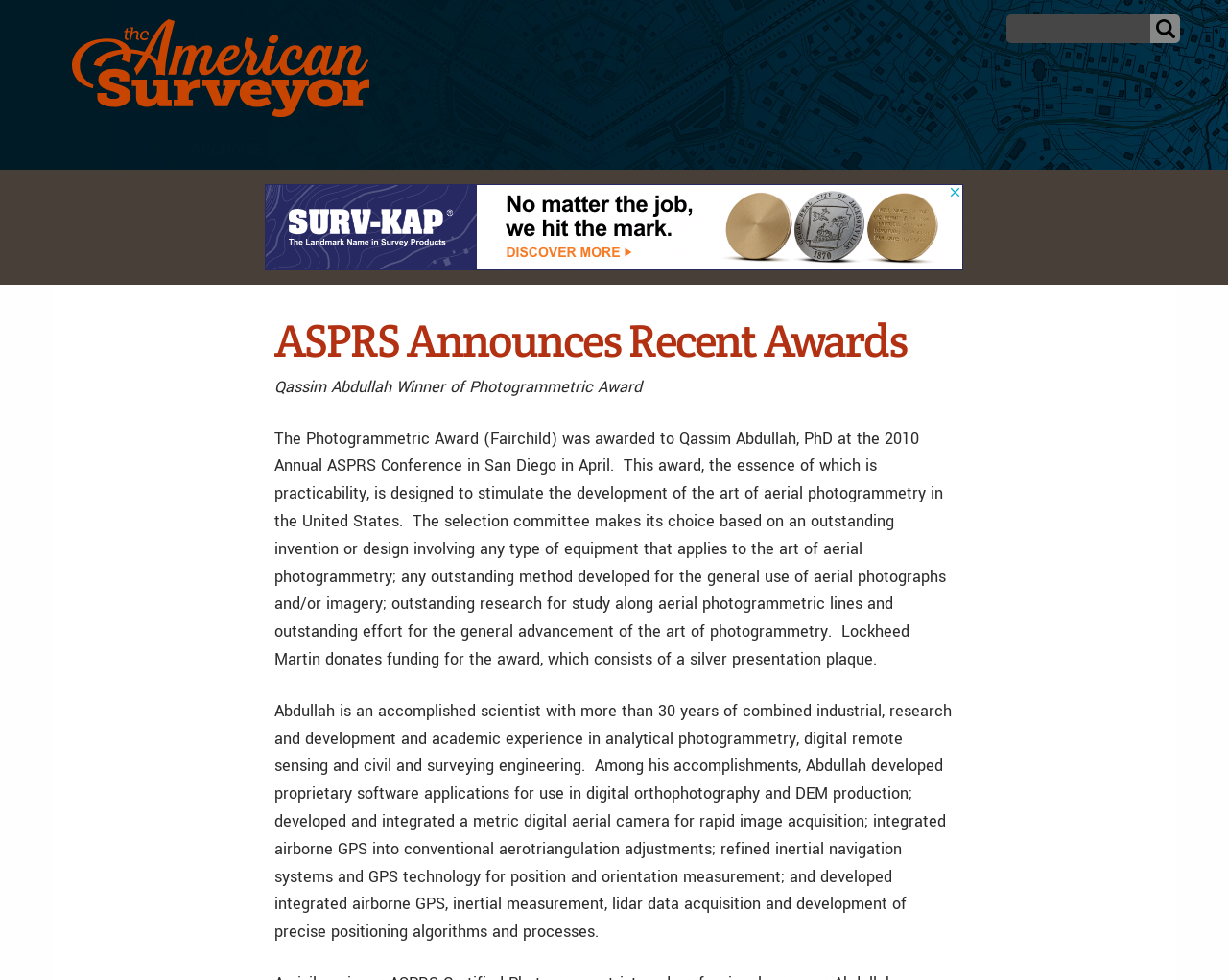Write an elaborate caption that captures the essence of the webpage.

The webpage is about the American Society for Photogrammetry and Remote Sensing (ASPRS) announcing recent awards. At the top left, there is a link to "The American Surveyor" accompanied by an image with the same name. Below this, there is a horizontal menubar with five menu items: "ARCHIVES", "CONTACT", "PODCAST", "EMPLOYMENT", and "SUBSCRIBE", each with a corresponding link. 

To the right of the menubar, there is a search box with a "Submit" button. 

The main content of the webpage is an iframe that takes up most of the page. It has a header section with the title "ASPRS Announces Recent Awards". Below the header, there are three blocks of text. The first block announces that Qassim Abdullah is the winner of the Photogrammetric Award. The second block describes the award, its purpose, and its selection criteria. The third block provides a brief biography of Abdullah, highlighting his accomplishments in analytical photogrammetry, digital remote sensing, and civil and surveying engineering.